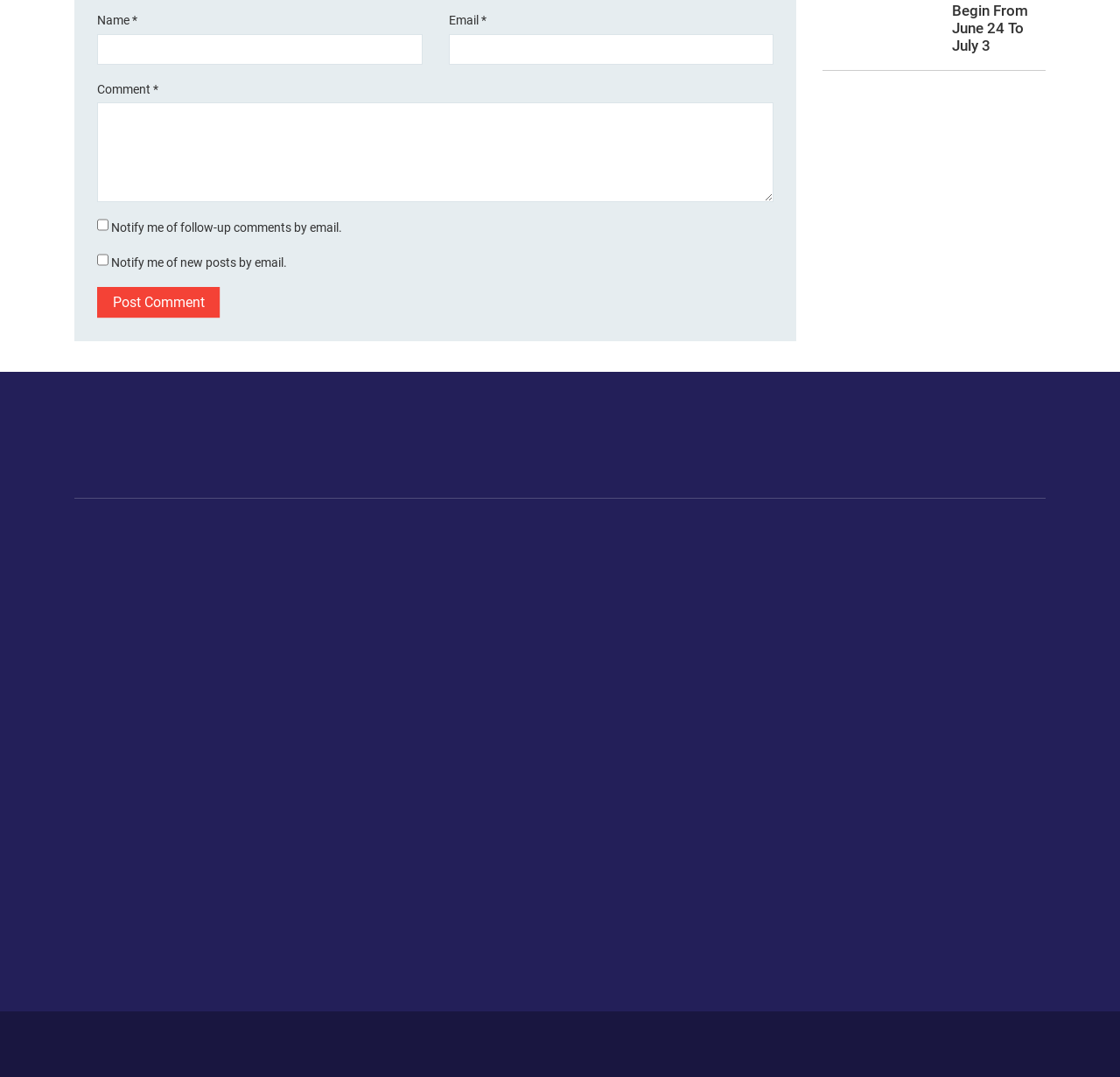What is the purpose of the checkboxes 'Notify me of follow-up comments by email.' and 'Notify me of new posts by email.'? Based on the screenshot, please respond with a single word or phrase.

To receive email notifications